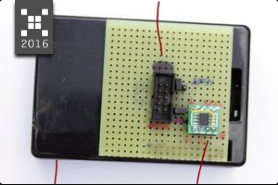What is the purpose of the wires?
Using the details from the image, give an elaborate explanation to answer the question.

The wires extending from the components on the board suggest that they are being used to establish connections or provide power supply to the various parts of the project, indicating that the project is still in the development stage.